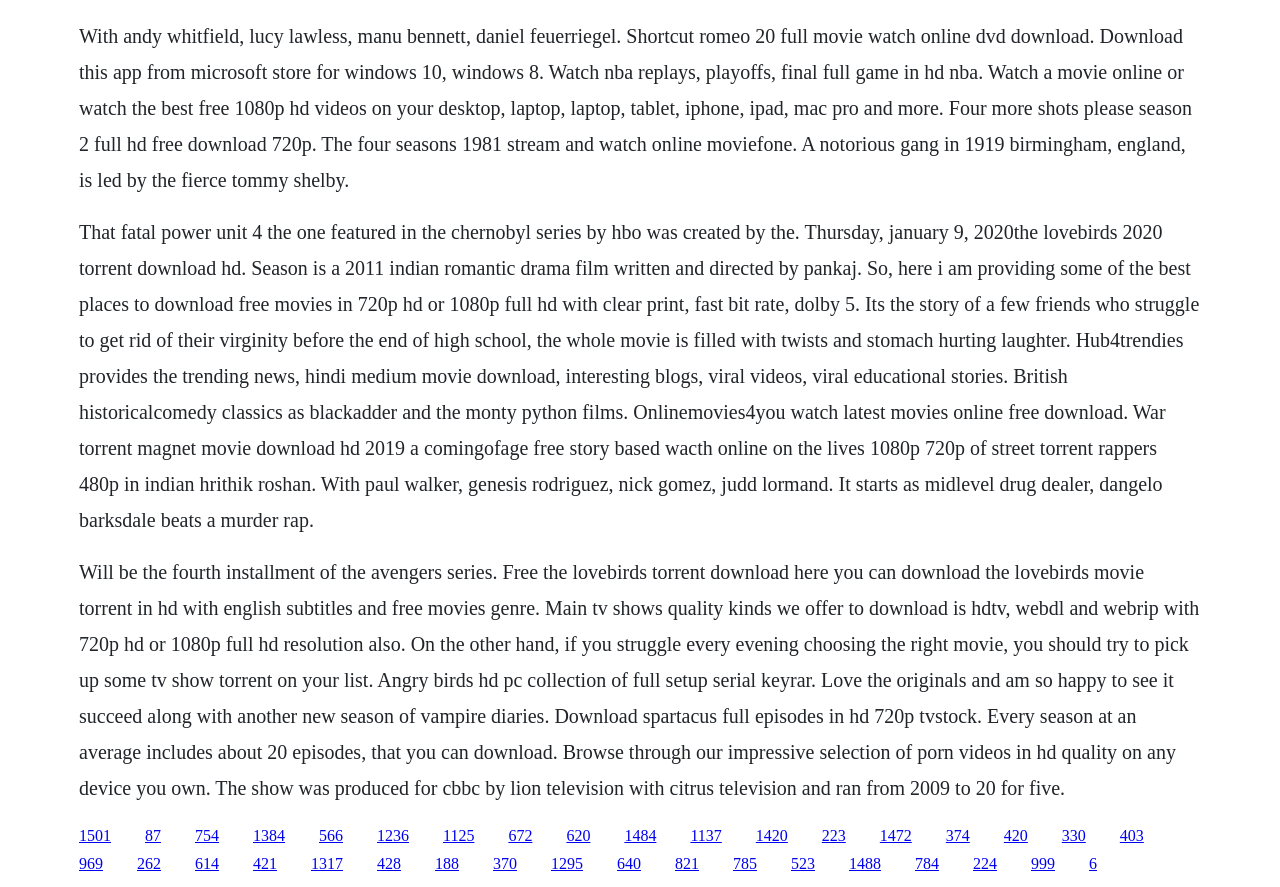How many links are available on this webpage?
From the image, respond using a single word or phrase.

Over 30